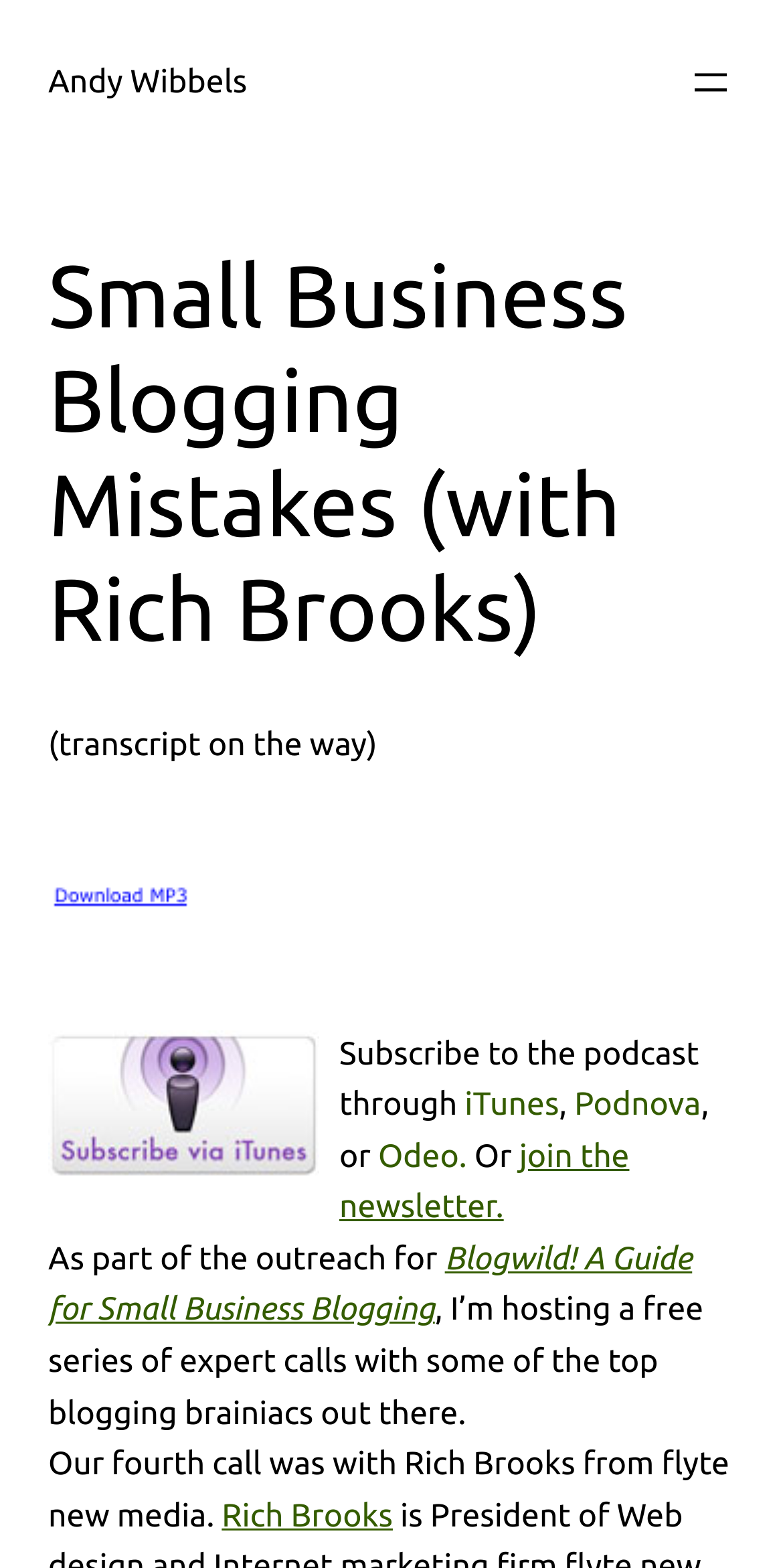Using the webpage screenshot and the element description join the newsletter., determine the bounding box coordinates. Specify the coordinates in the format (top-left x, top-left y, bottom-right x, bottom-right y) with values ranging from 0 to 1.

[0.433, 0.726, 0.804, 0.782]